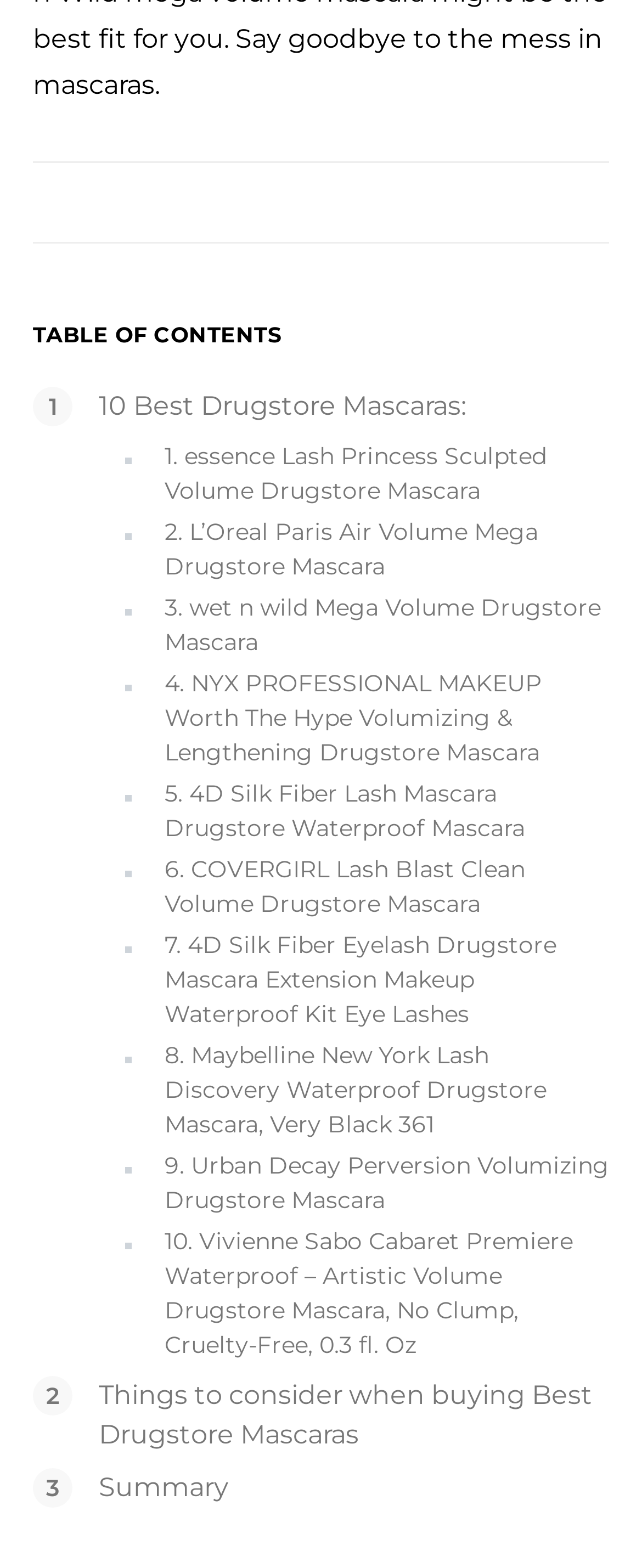Please indicate the bounding box coordinates of the element's region to be clicked to achieve the instruction: "Click the logo". Provide the coordinates as four float numbers between 0 and 1, i.e., [left, top, right, bottom].

None